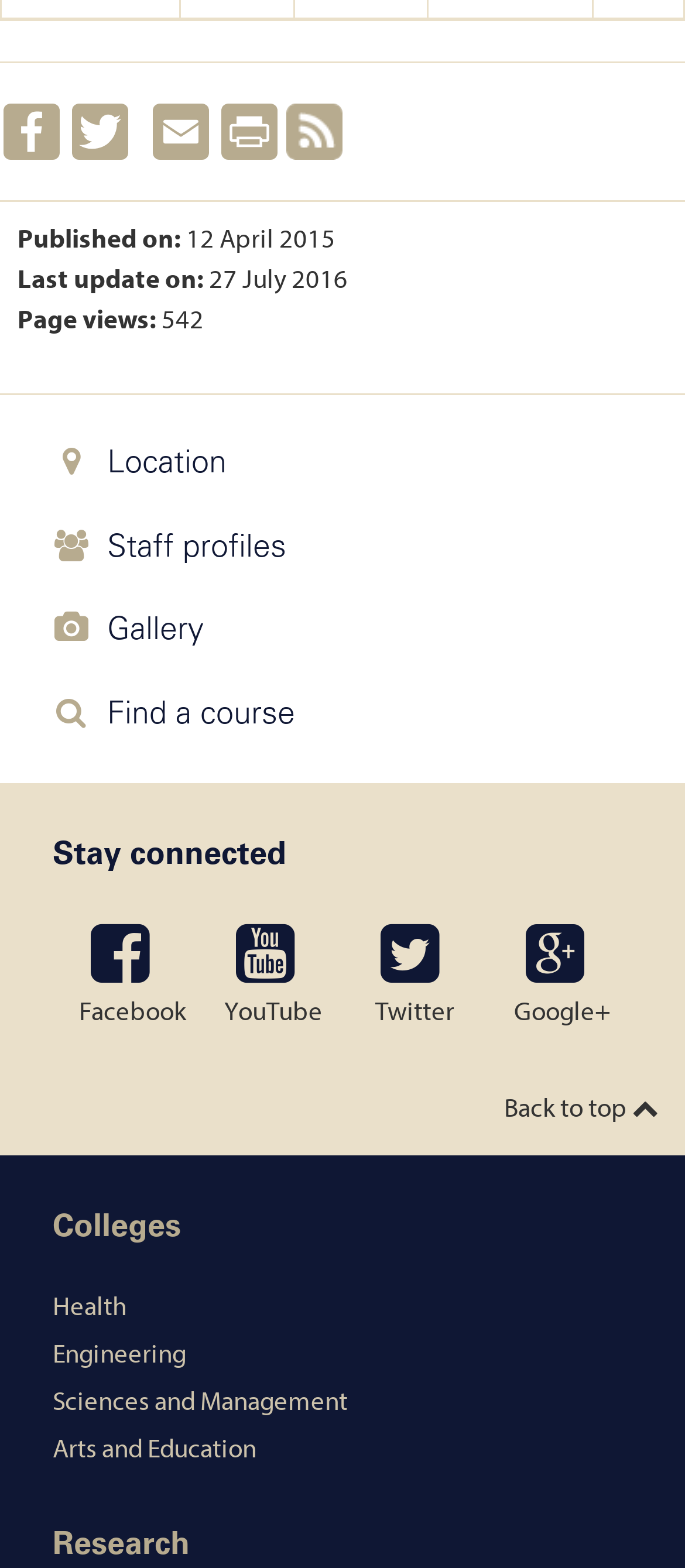Provide a brief response to the question using a single word or phrase: 
What is the number of page views?

542